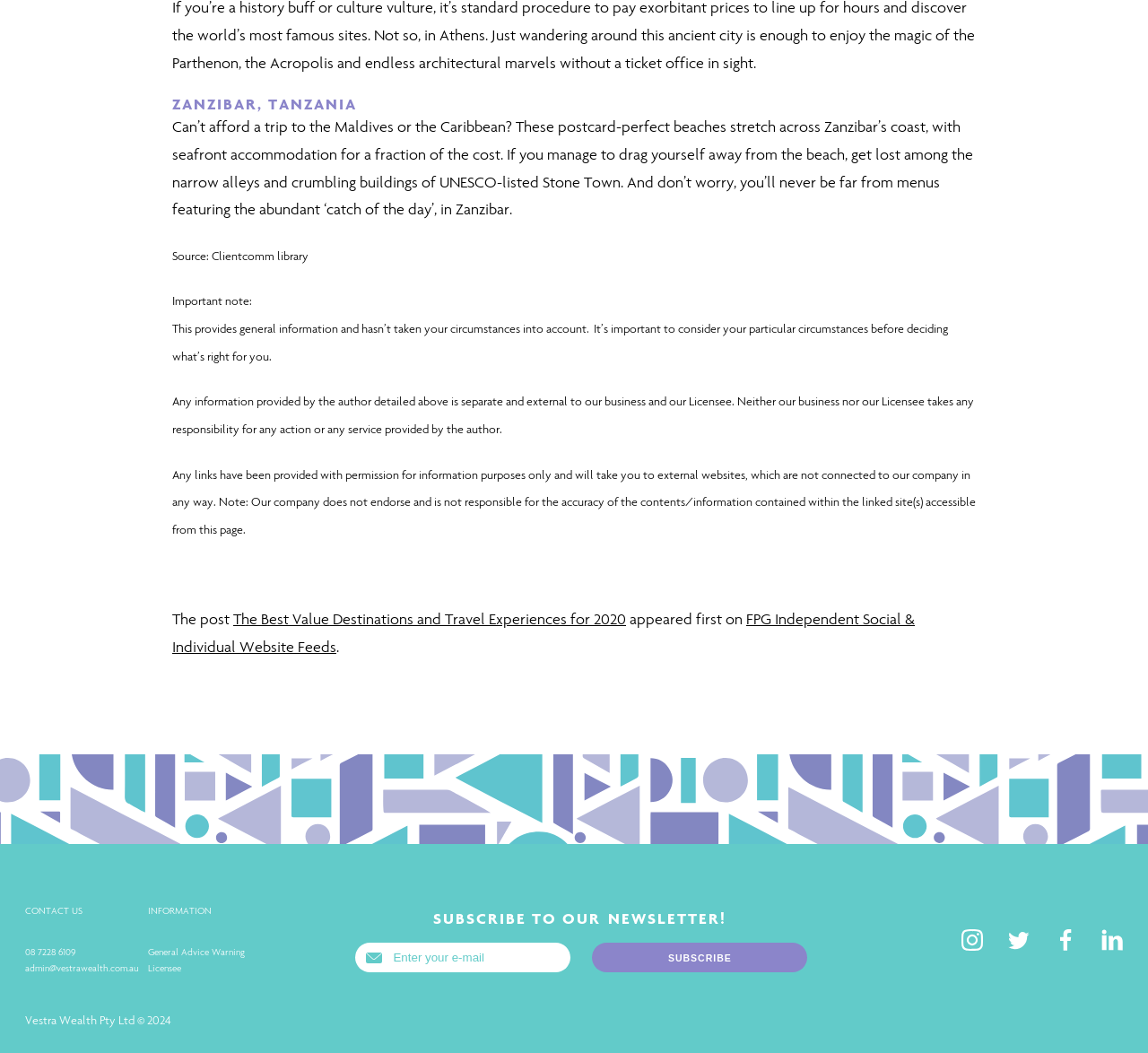What is the purpose of the 'CONTACT US' section?
Using the information from the image, give a concise answer in one word or a short phrase.

To provide contact information